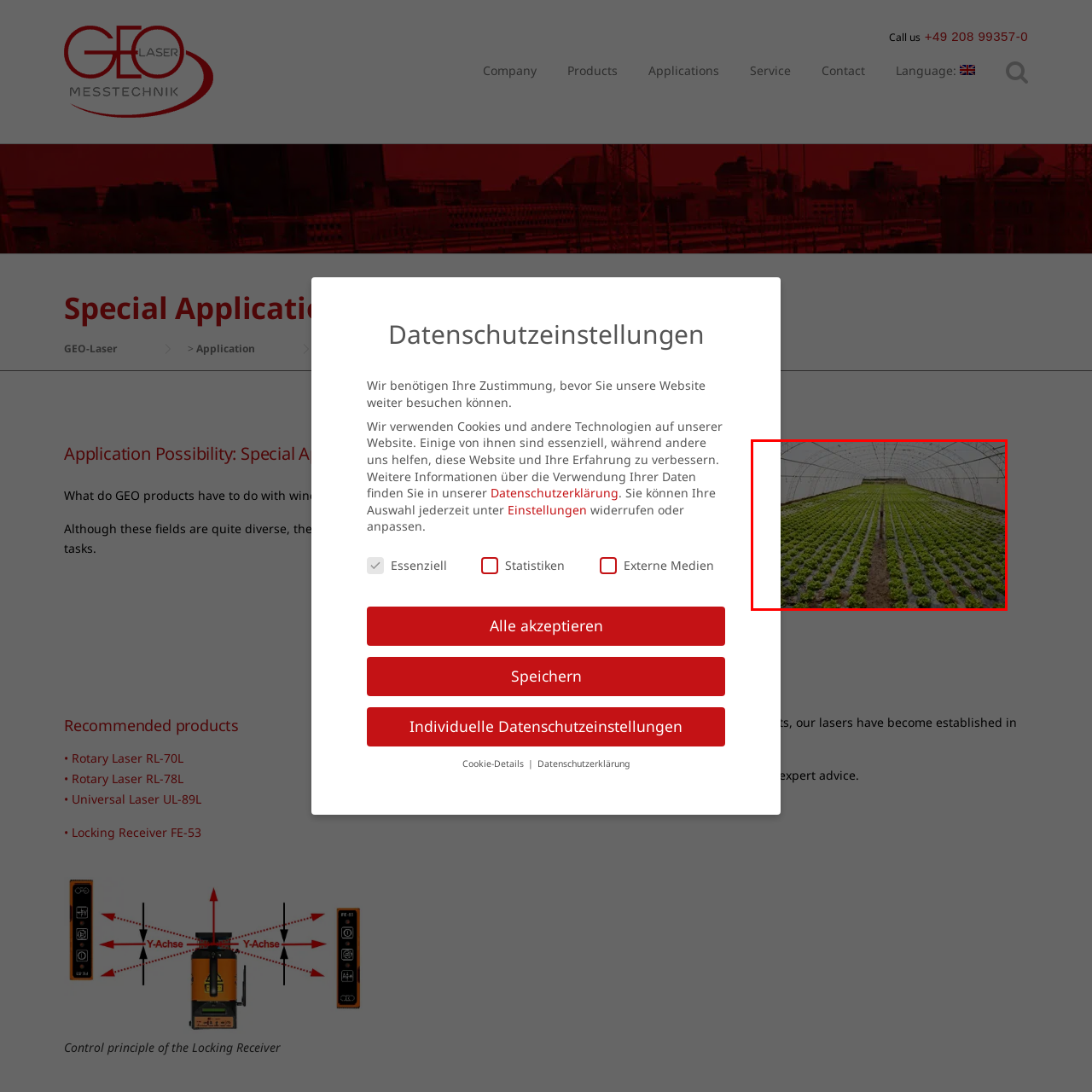Create a detailed description of the image enclosed by the red bounding box.

The image showcases a vibrant greenhouse filled with neatly arranged rows of lettuce plants. The structure features a curved, transparent roof, allowing ample sunlight to penetrate, which is essential for the healthy growth of the crops. The ground is covered with protective material, ensuring optimal moisture levels and minimizing weeds. The lush green foliage of the lettuce stretches towards the horizon, highlighting the scale of the cultivation and the meticulous organization of the planting. This setting reflects the advanced agricultural techniques utilized in modern horticulture, emphasizing efficiency and productivity in crop management.